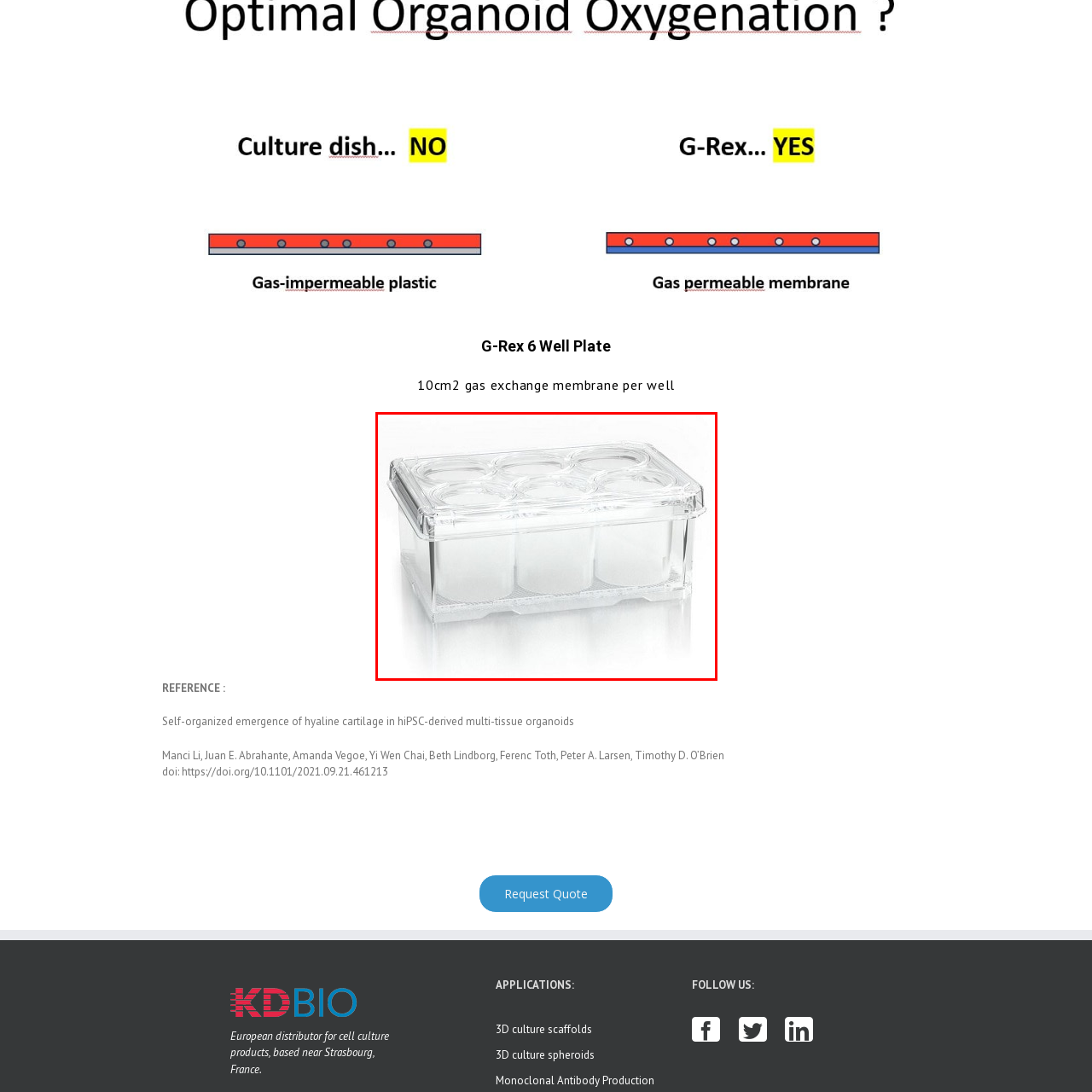Direct your attention to the red-outlined image and answer the question in a word or phrase: How many individual wells does the plate feature?

Six